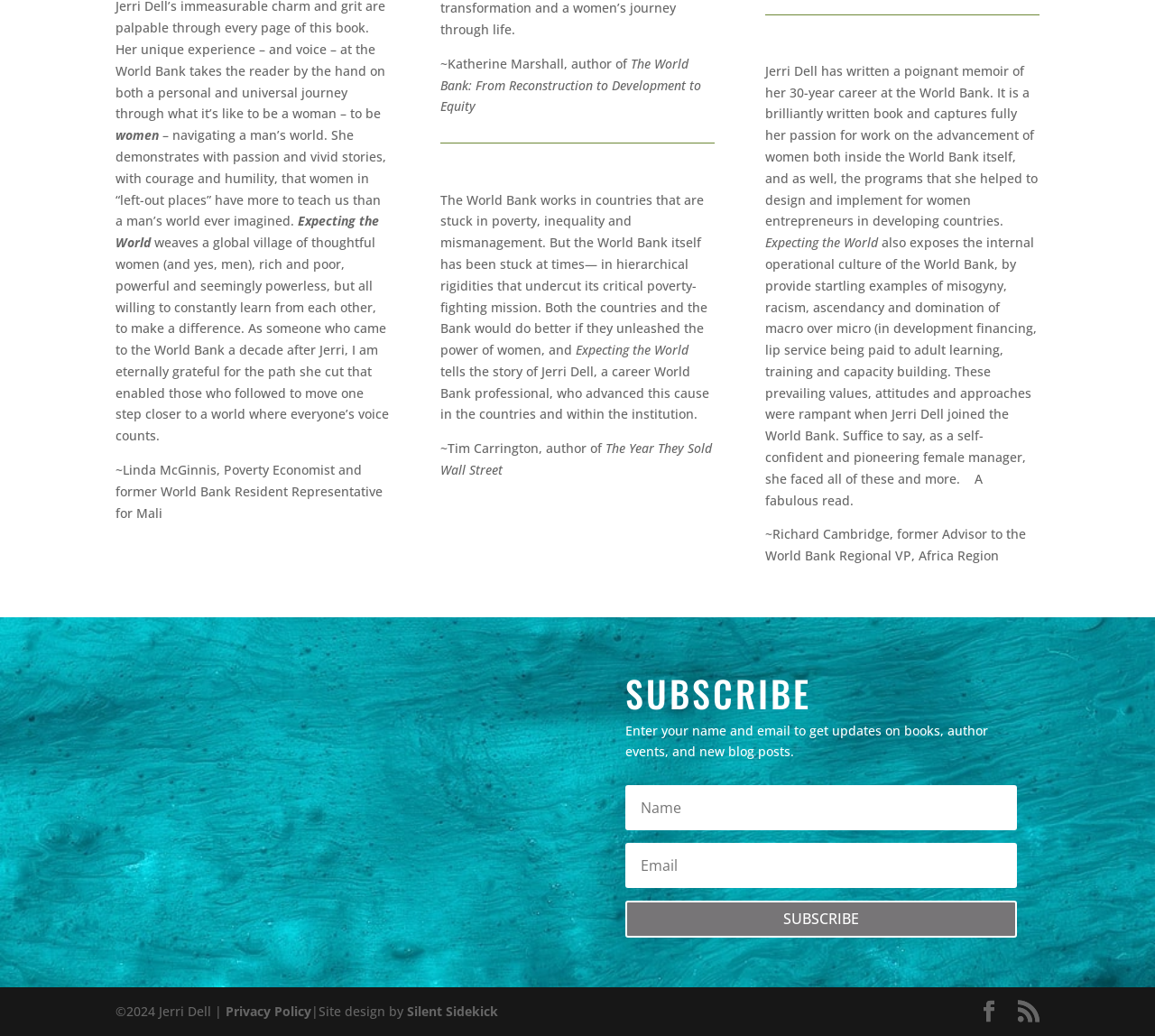What is the purpose of the 'SUBSCRIBE' section?
Examine the image and give a concise answer in one word or a short phrase.

To get updates on books and author events